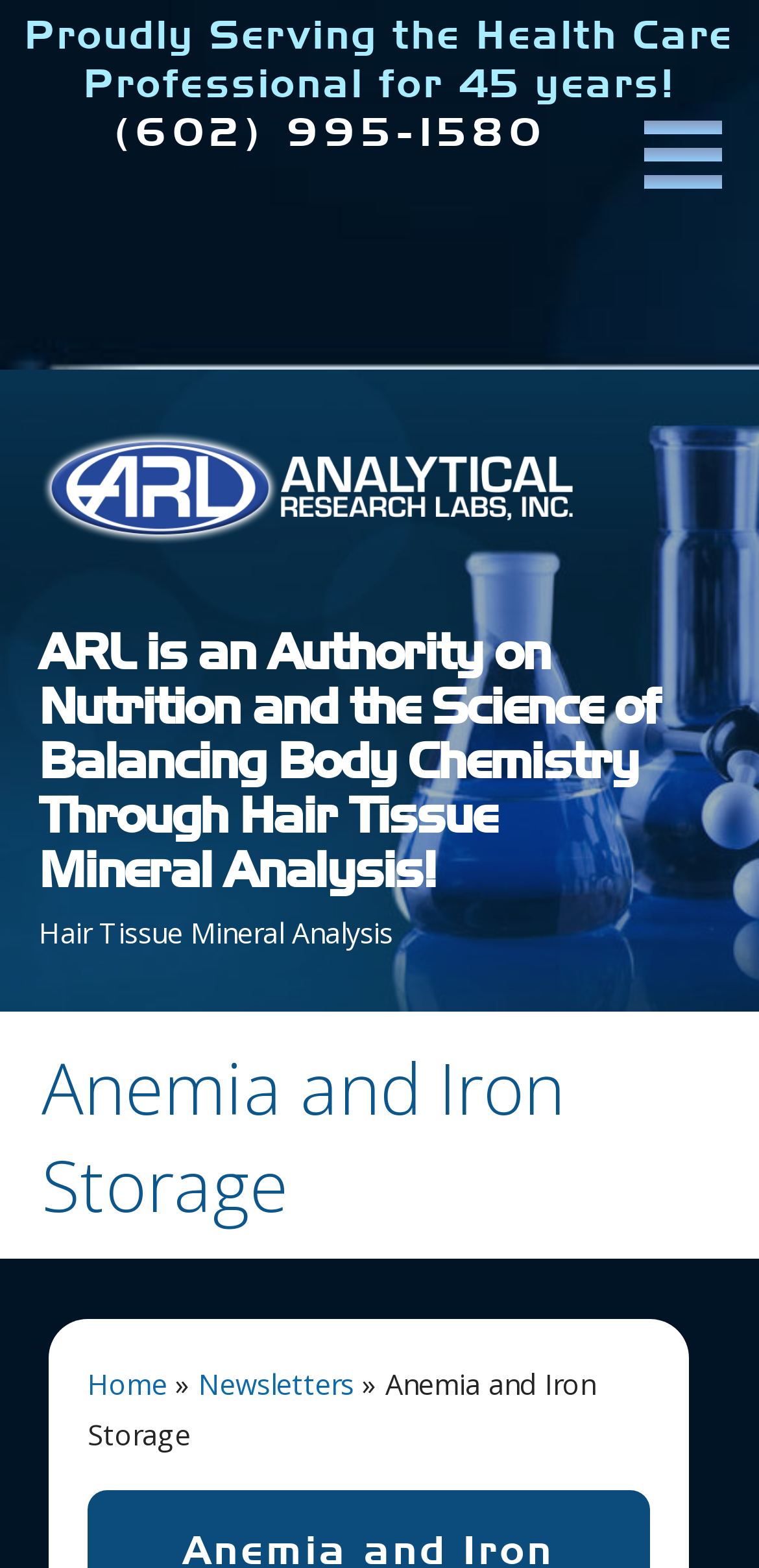What is the phone number on the top?
Provide a thorough and detailed answer to the question.

I found the phone number by looking at the top section of the webpage, where I saw a static text element with the phone number '(602) 995-1580'.